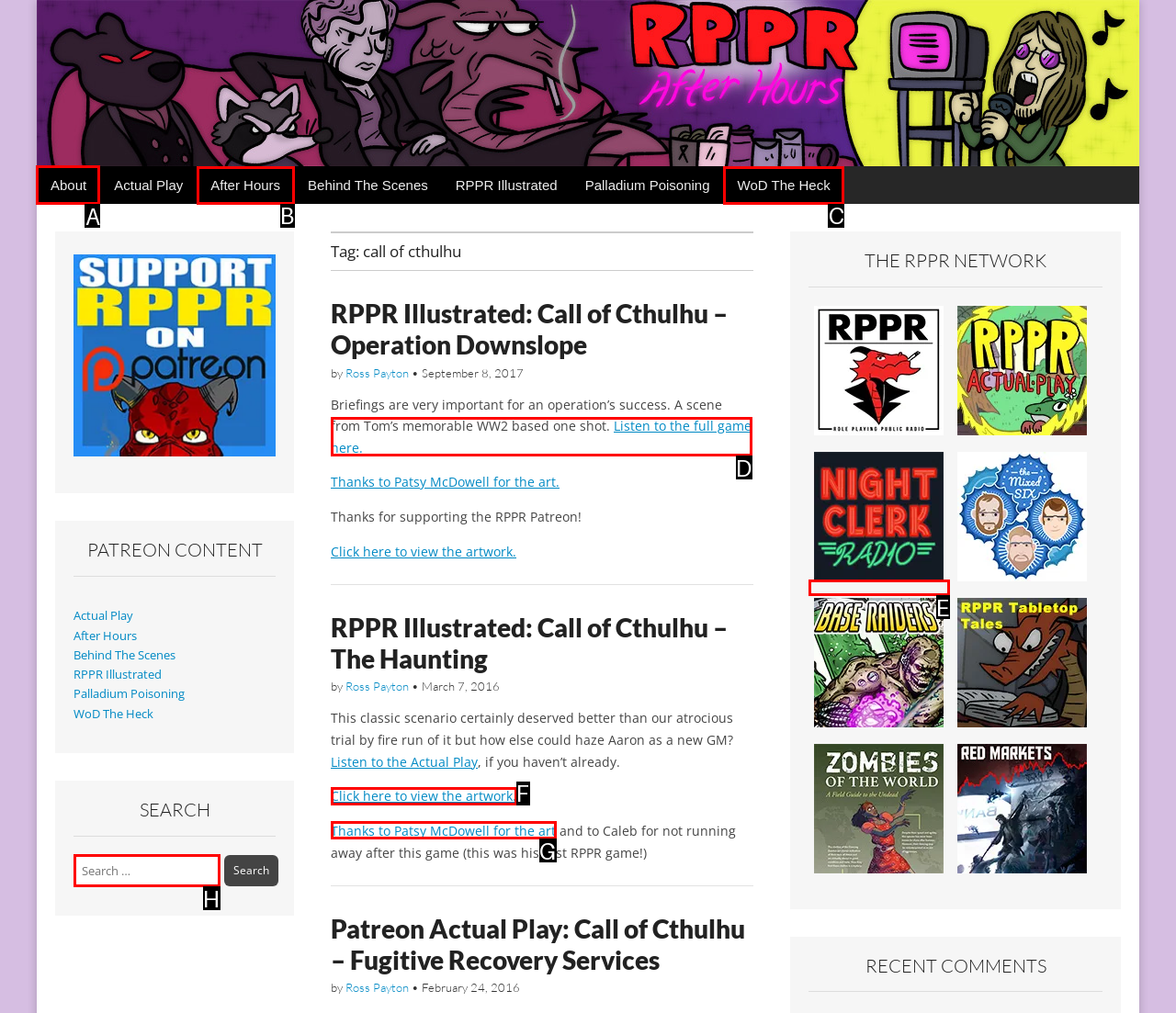Identify the HTML element I need to click to complete this task: Click on the 'About' link Provide the option's letter from the available choices.

A